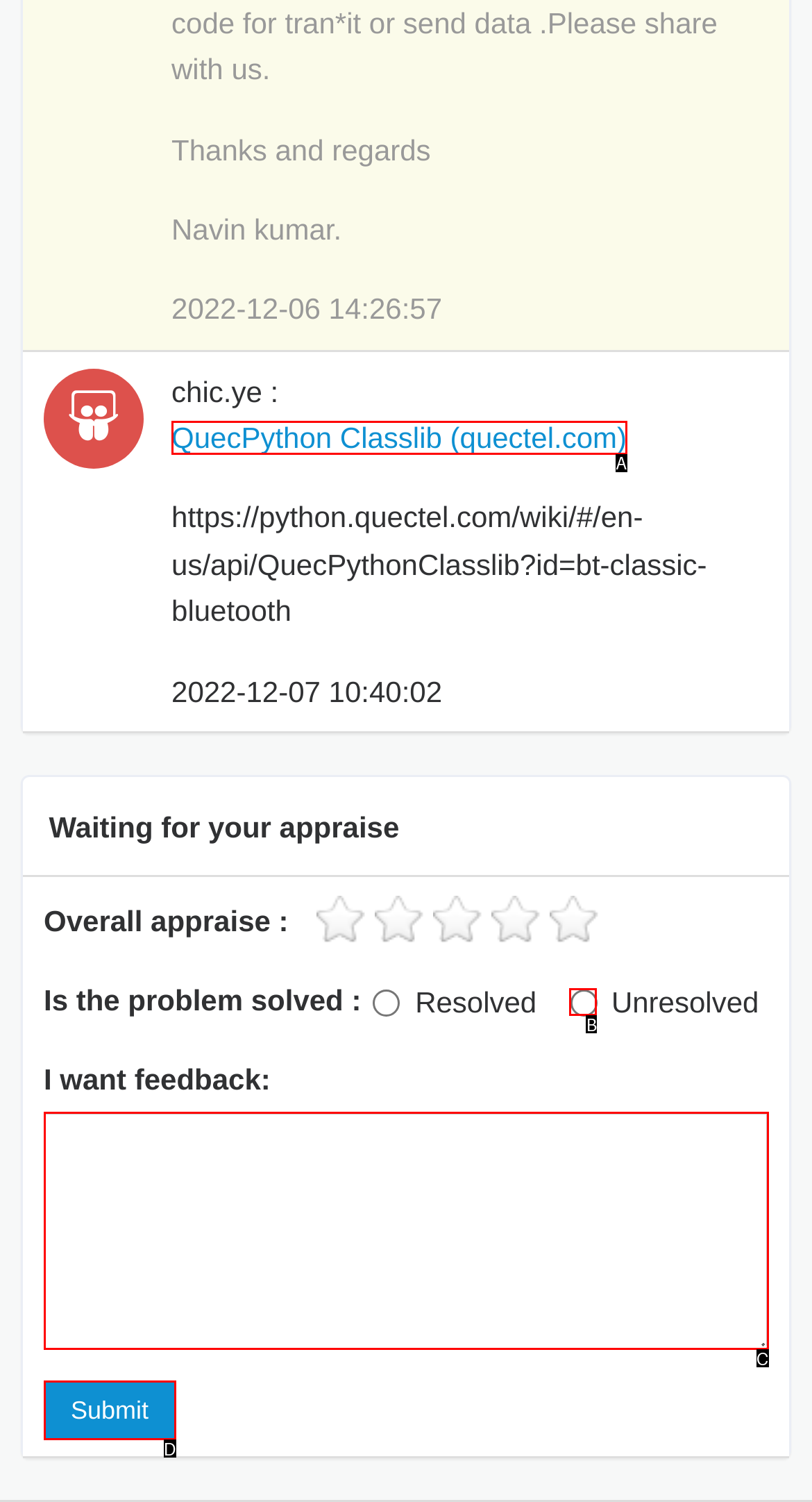Refer to the element description: QuecPython Classlib (quectel.com) and identify the matching HTML element. State your answer with the appropriate letter.

A